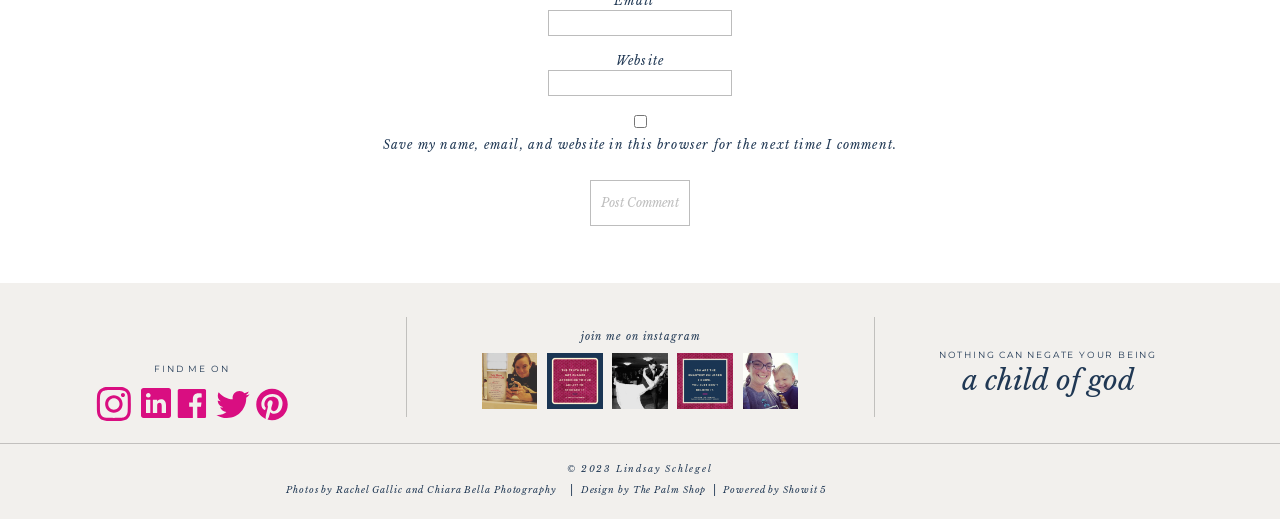Determine the bounding box coordinates of the clickable region to execute the instruction: "Post a comment". The coordinates should be four float numbers between 0 and 1, denoted as [left, top, right, bottom].

[0.461, 0.348, 0.539, 0.436]